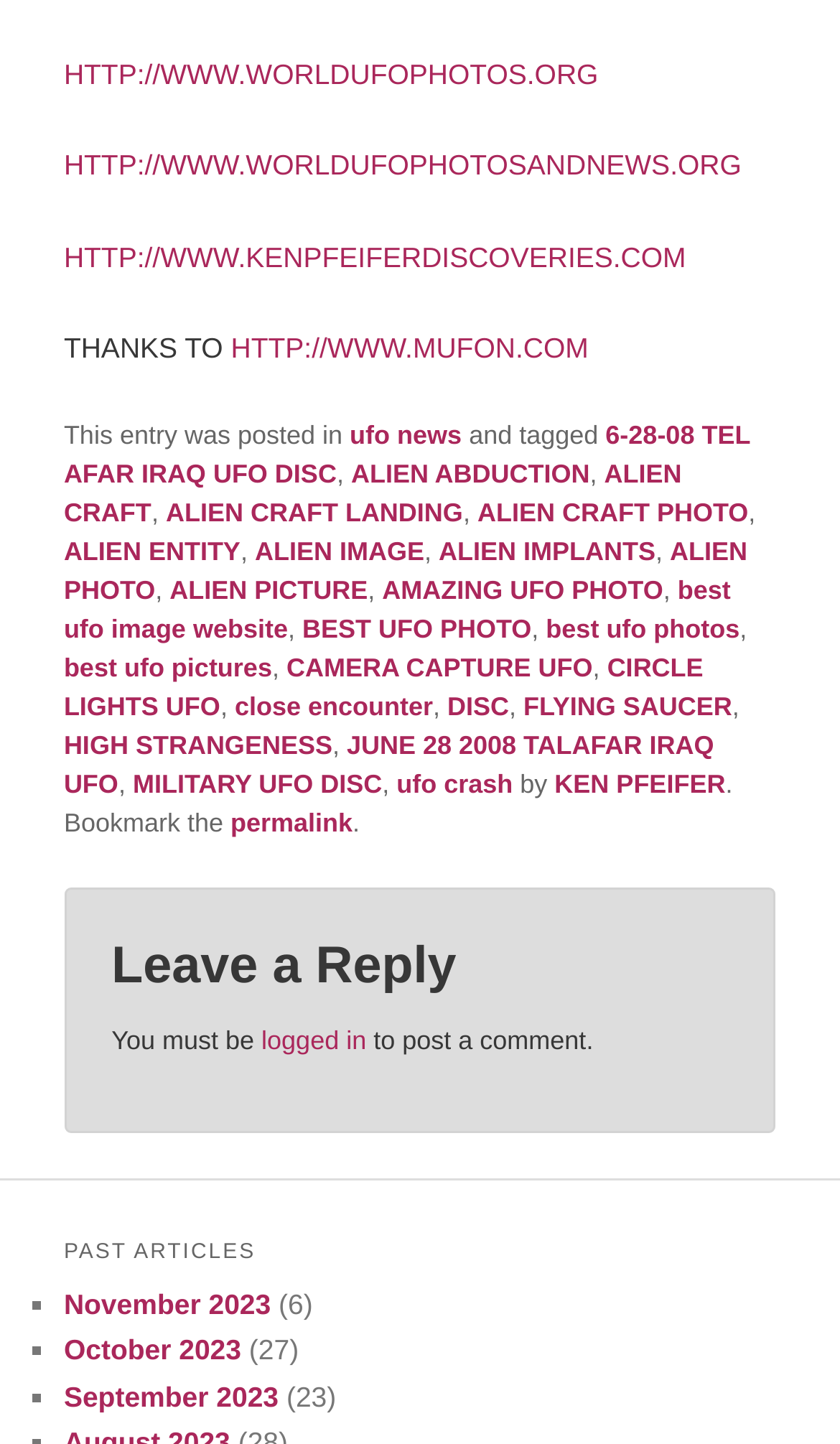What is the category of the article?
Please describe in detail the information shown in the image to answer the question.

The category of the article is mentioned at the bottom of the webpage, where it says 'This entry was posted in ufo news'. This suggests that the category of the article is ufo news.